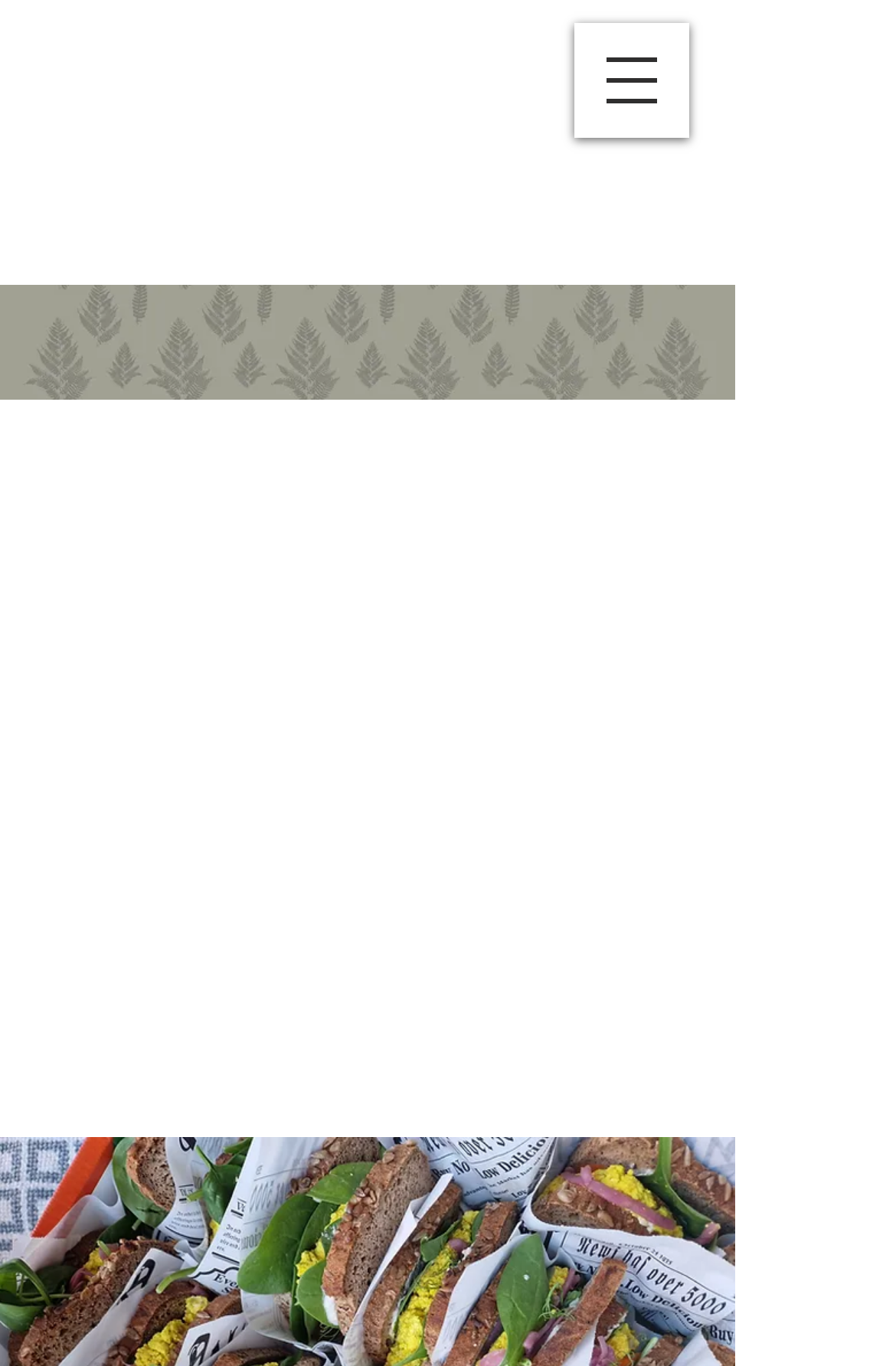Refer to the image and answer the question with as much detail as possible: What service does the café offer besides dining in?

The StaticText element with the text 'GREEN CATERING TO YOUR DOOR!' suggests that the café offers catering services. Additionally, the text 'You can order anything from sandwiches, oats, chia puddings, smoothies, salad bowls to delicious cake slices, desserts and even round cake' implies that the catering service allows customers to order a variety of food items.